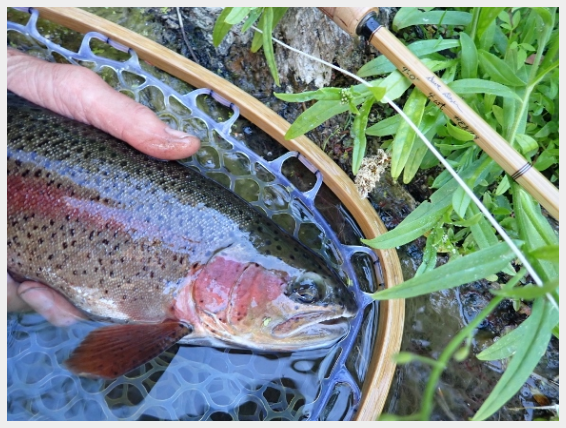Use one word or a short phrase to answer the question provided: 
What surrounds the scene?

Lush green vegetation